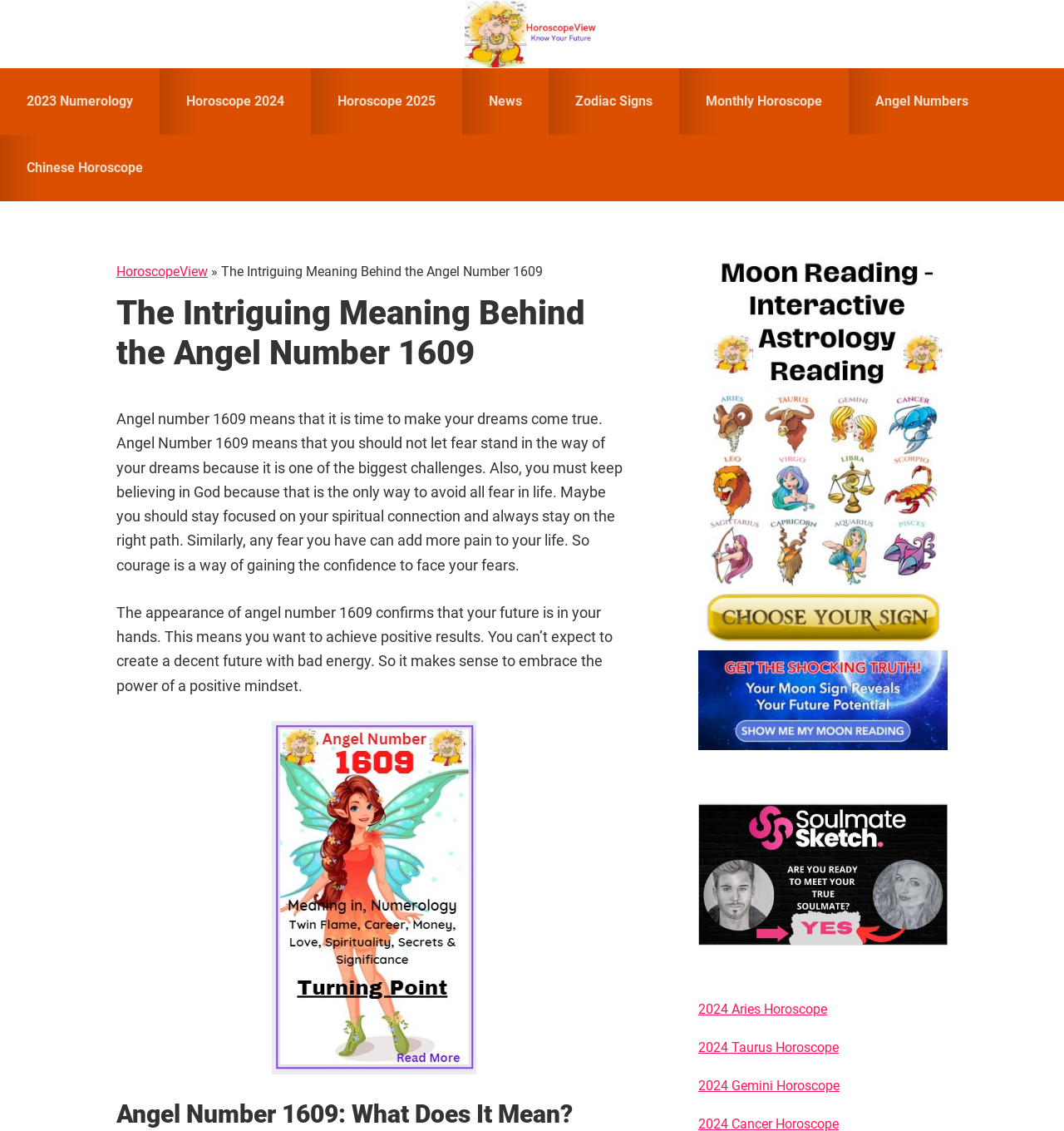Determine the bounding box coordinates for the area that should be clicked to carry out the following instruction: "Check out 'moon reading - interactive astrology reading'".

[0.656, 0.222, 0.891, 0.663]